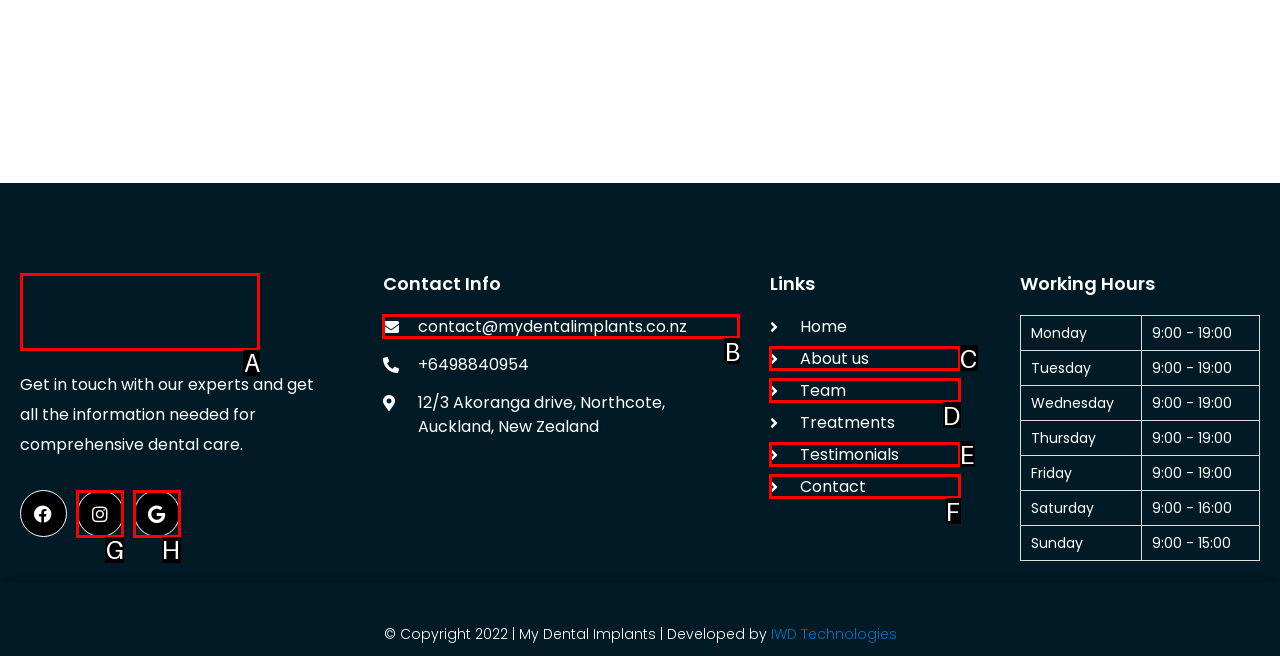Select the HTML element that should be clicked to accomplish the task: Click the emergency dentist link Reply with the corresponding letter of the option.

A